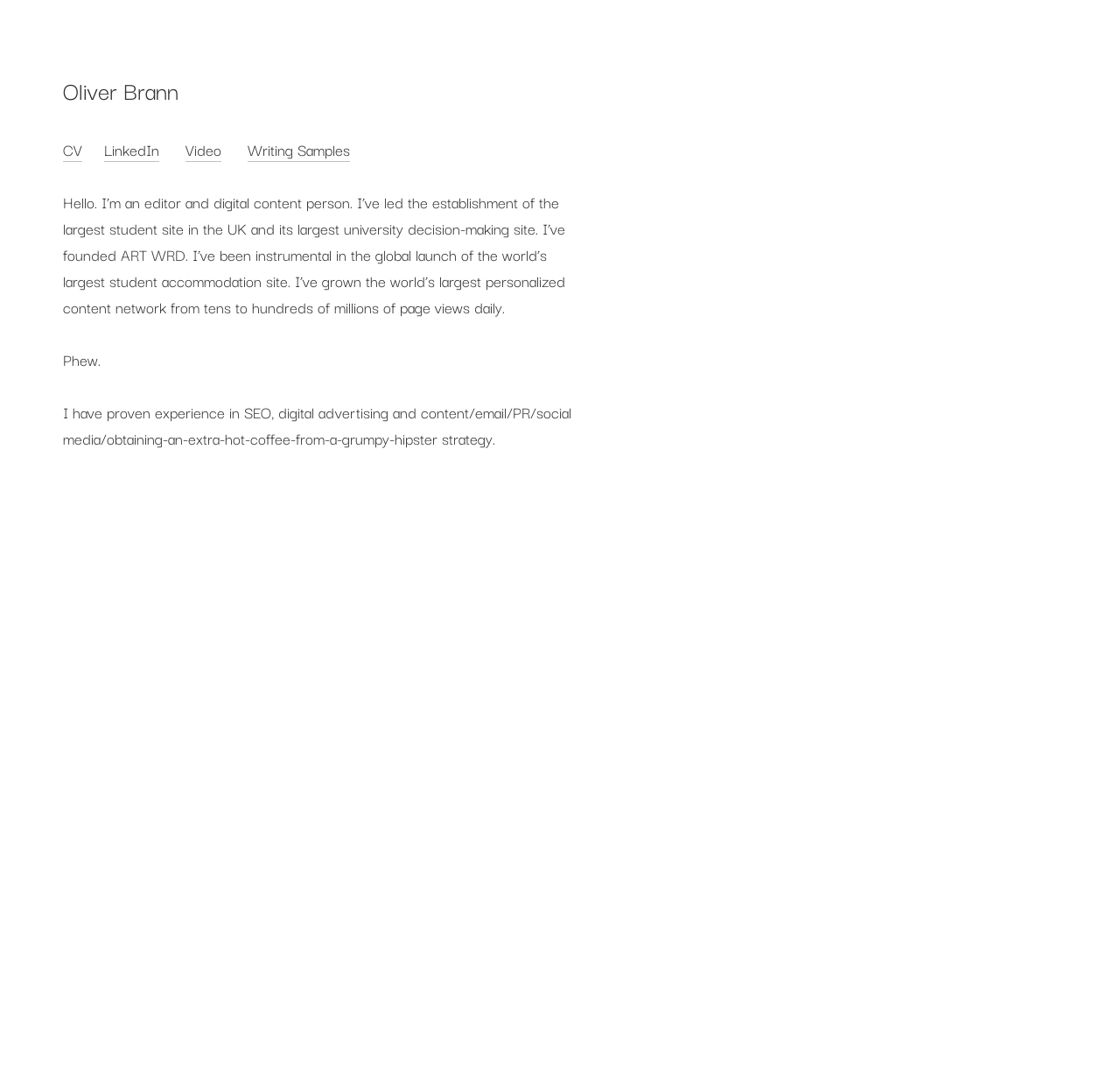Using the description "Video", locate and provide the bounding box of the UI element.

[0.166, 0.129, 0.198, 0.152]